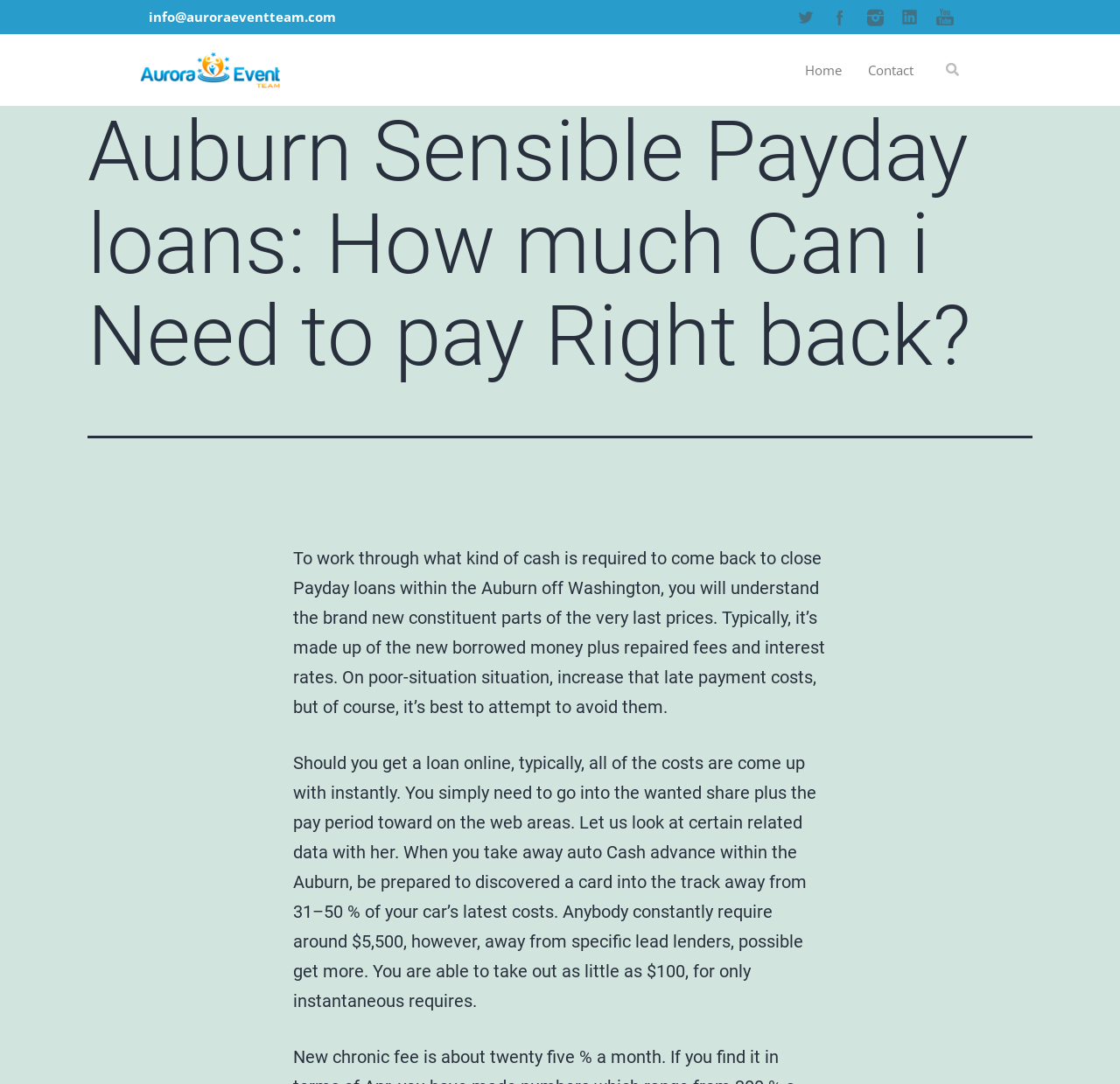Specify the bounding box coordinates for the region that must be clicked to perform the given instruction: "contact us".

[0.763, 0.046, 0.827, 0.083]